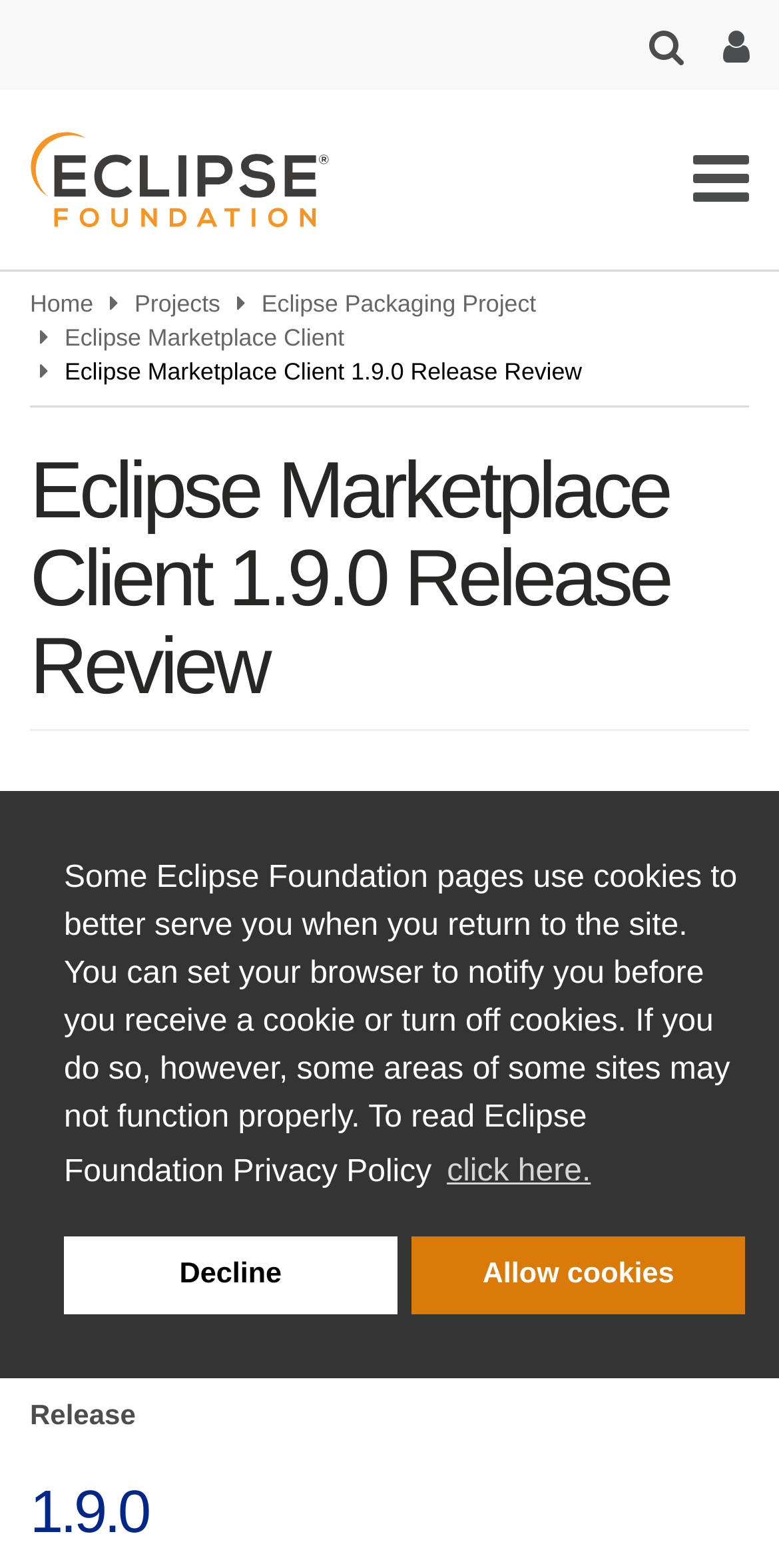Specify the bounding box coordinates of the area to click in order to execute this command: 'View the Eclipse Marketplace Client project'. The coordinates should consist of four float numbers ranging from 0 to 1, and should be formatted as [left, top, right, bottom].

[0.083, 0.206, 0.442, 0.224]